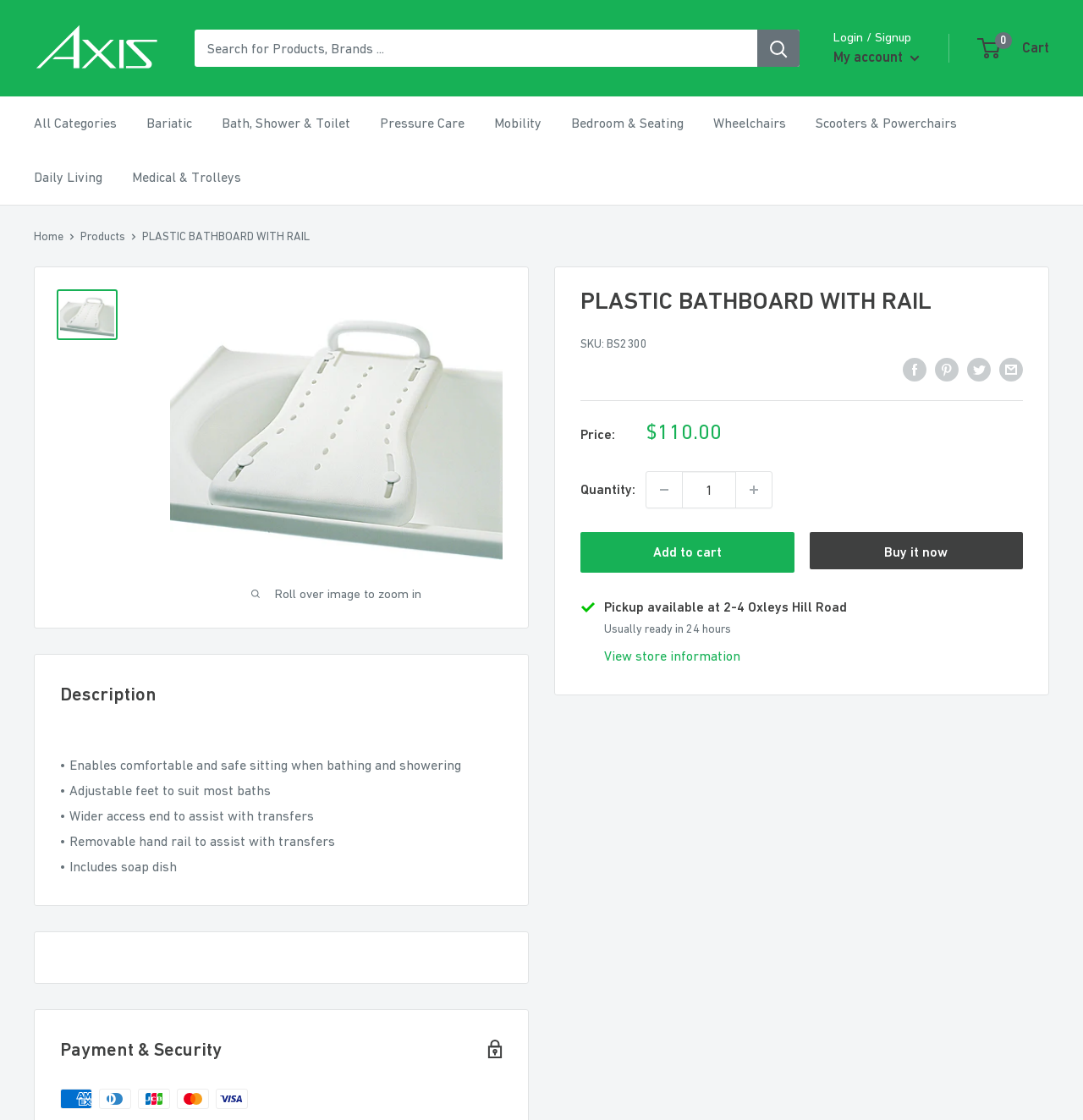Show me the bounding box coordinates of the clickable region to achieve the task as per the instruction: "Add to cart".

[0.536, 0.475, 0.733, 0.511]